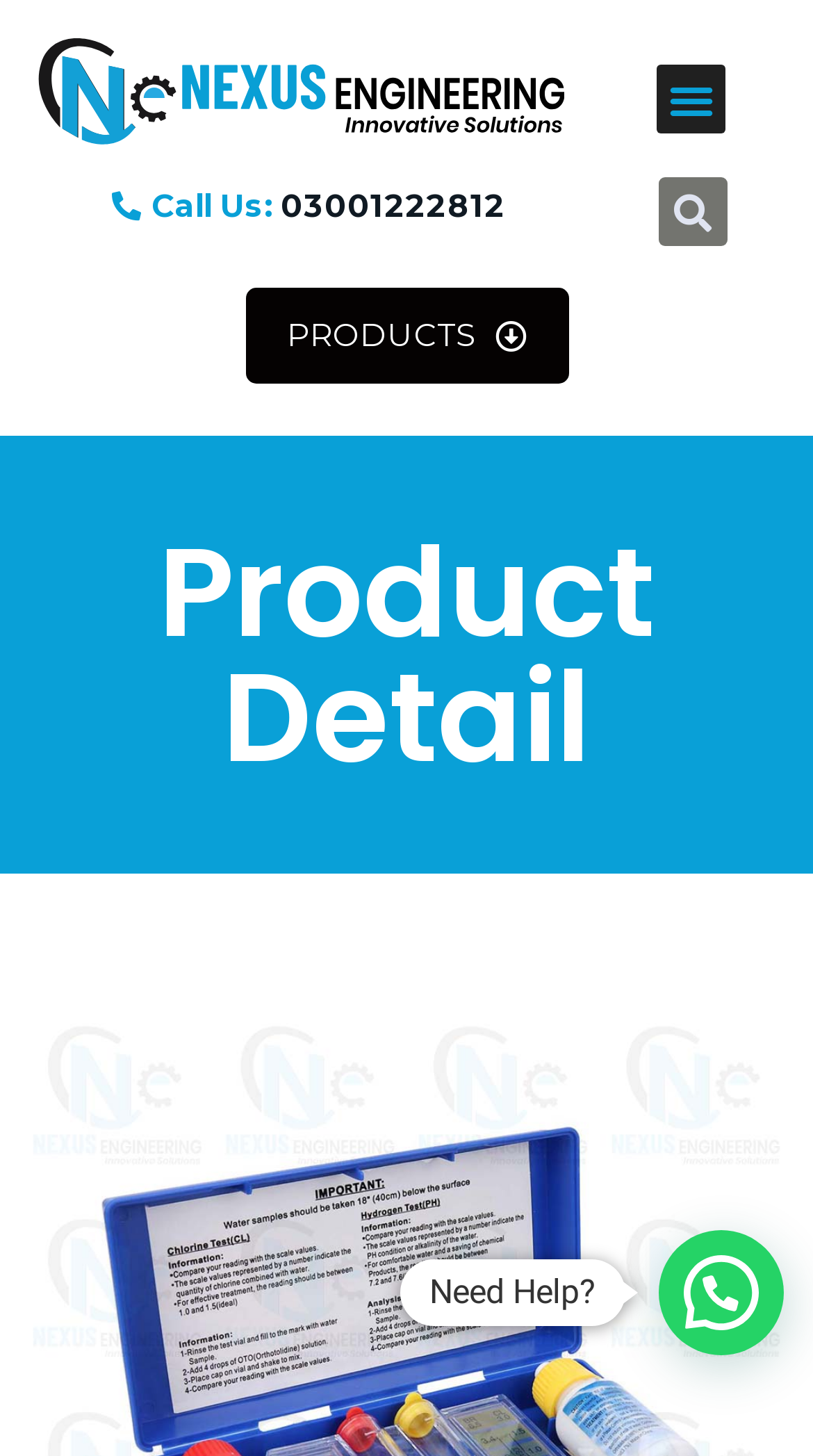Please examine the image and provide a detailed answer to the question: What is the purpose of the kit?

I inferred the purpose of the kit by understanding the context of the webpage, which is about a pool water testing kit, and the meta description that mentions testing water quality.